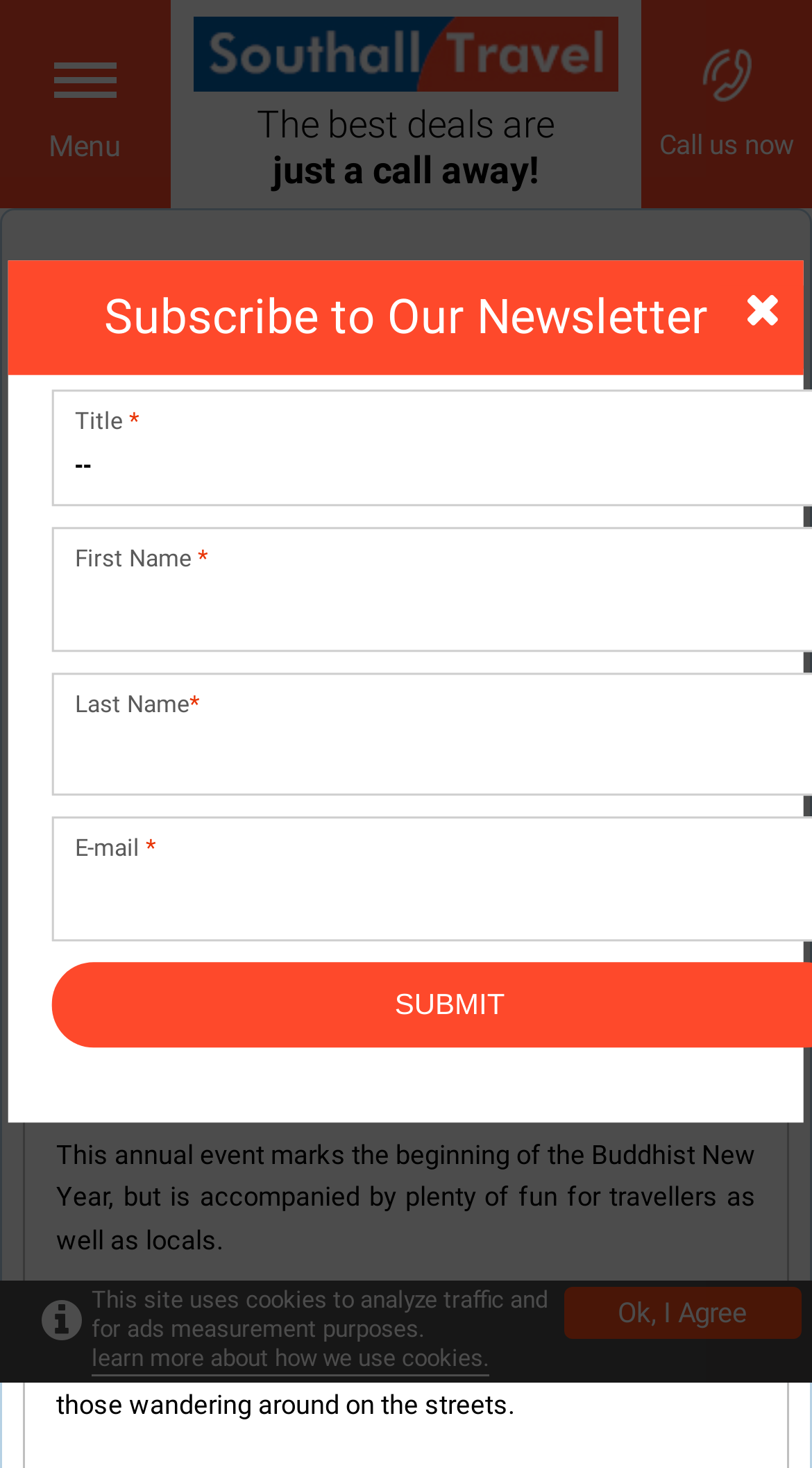Please specify the bounding box coordinates of the clickable region to carry out the following instruction: "Call the travel agency". The coordinates should be four float numbers between 0 and 1, in the format [left, top, right, bottom].

[0.812, 0.088, 0.978, 0.109]